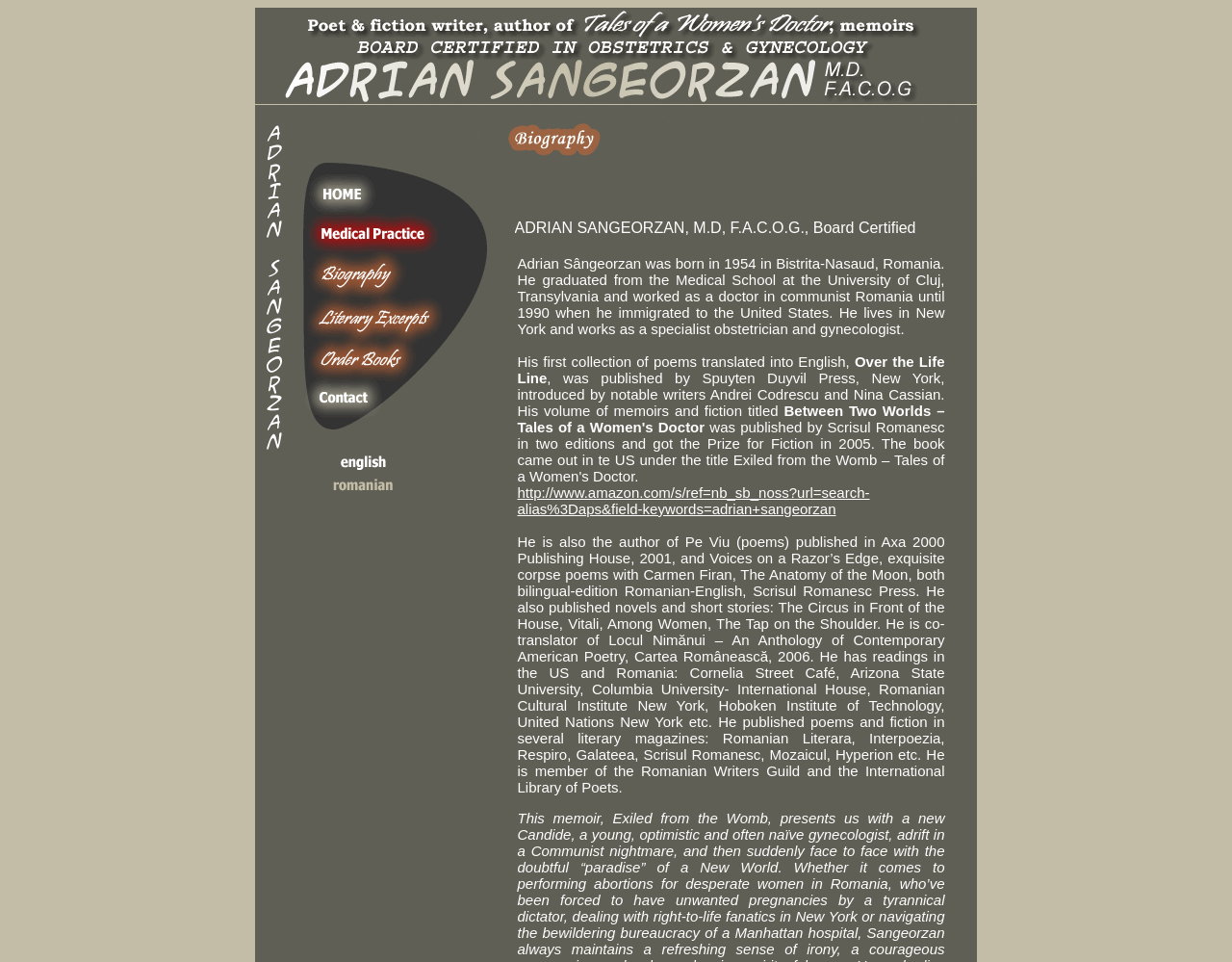Respond to the question below with a single word or phrase: What is the name of the university mentioned on the webpage?

Columbia University